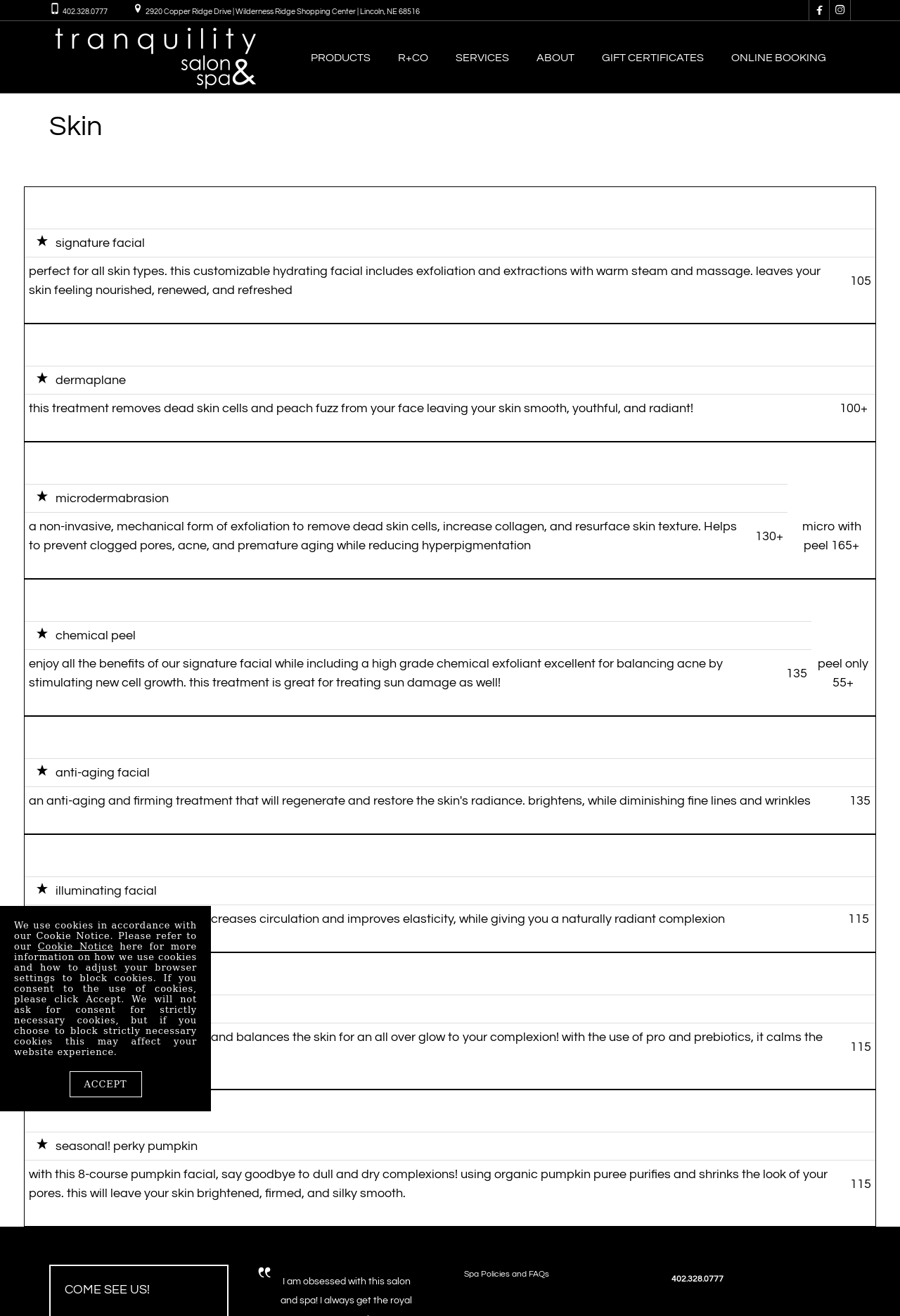Please identify the bounding box coordinates of the region to click in order to complete the task: "View the logo". The coordinates must be four float numbers between 0 and 1, specified as [left, top, right, bottom].

[0.055, 0.077, 0.299, 0.086]